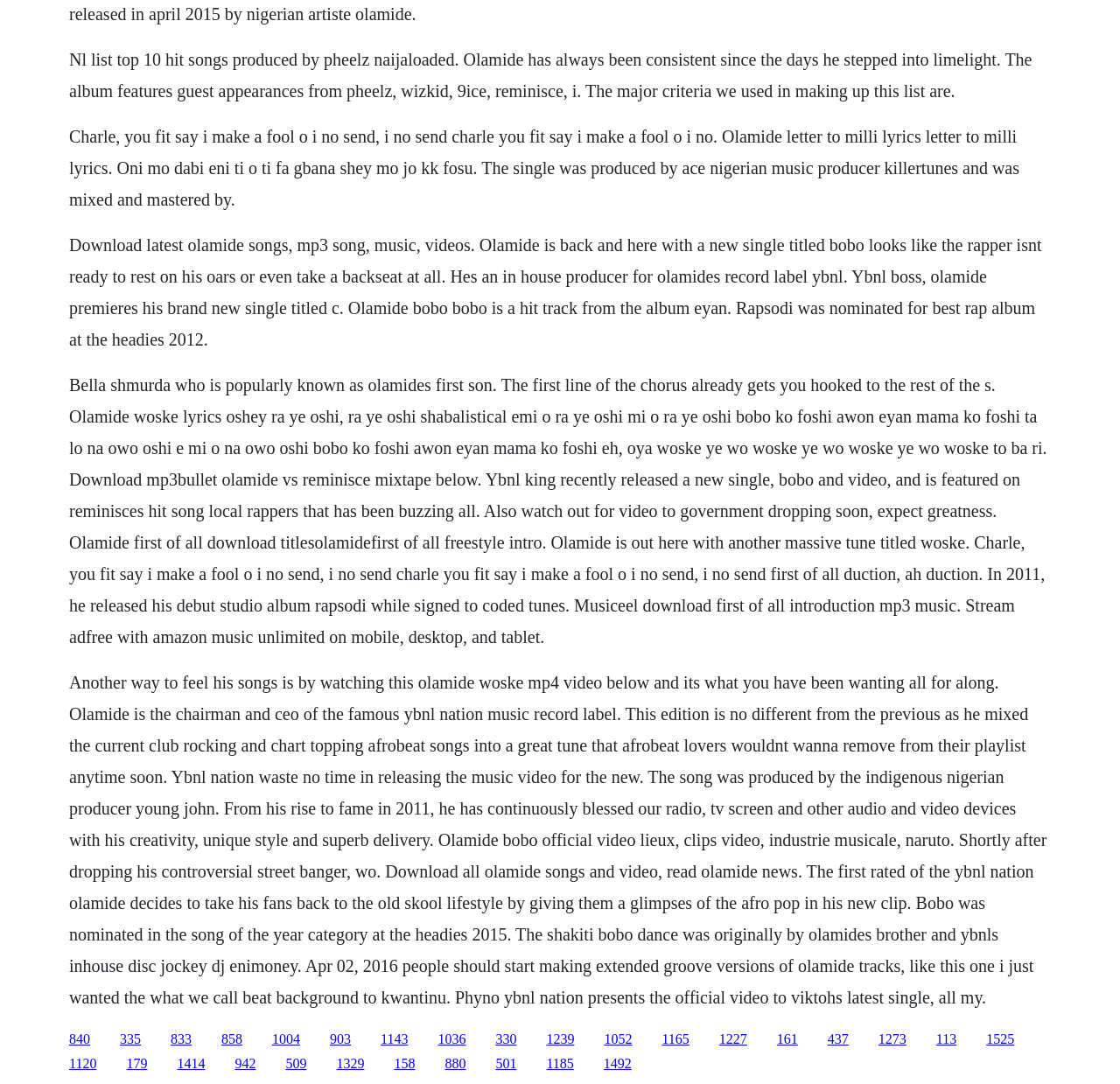Identify the bounding box coordinates of the section to be clicked to complete the task described by the following instruction: "Listen to Olamide Bobo song". The coordinates should be four float numbers between 0 and 1, formatted as [left, top, right, bottom].

[0.198, 0.951, 0.216, 0.965]